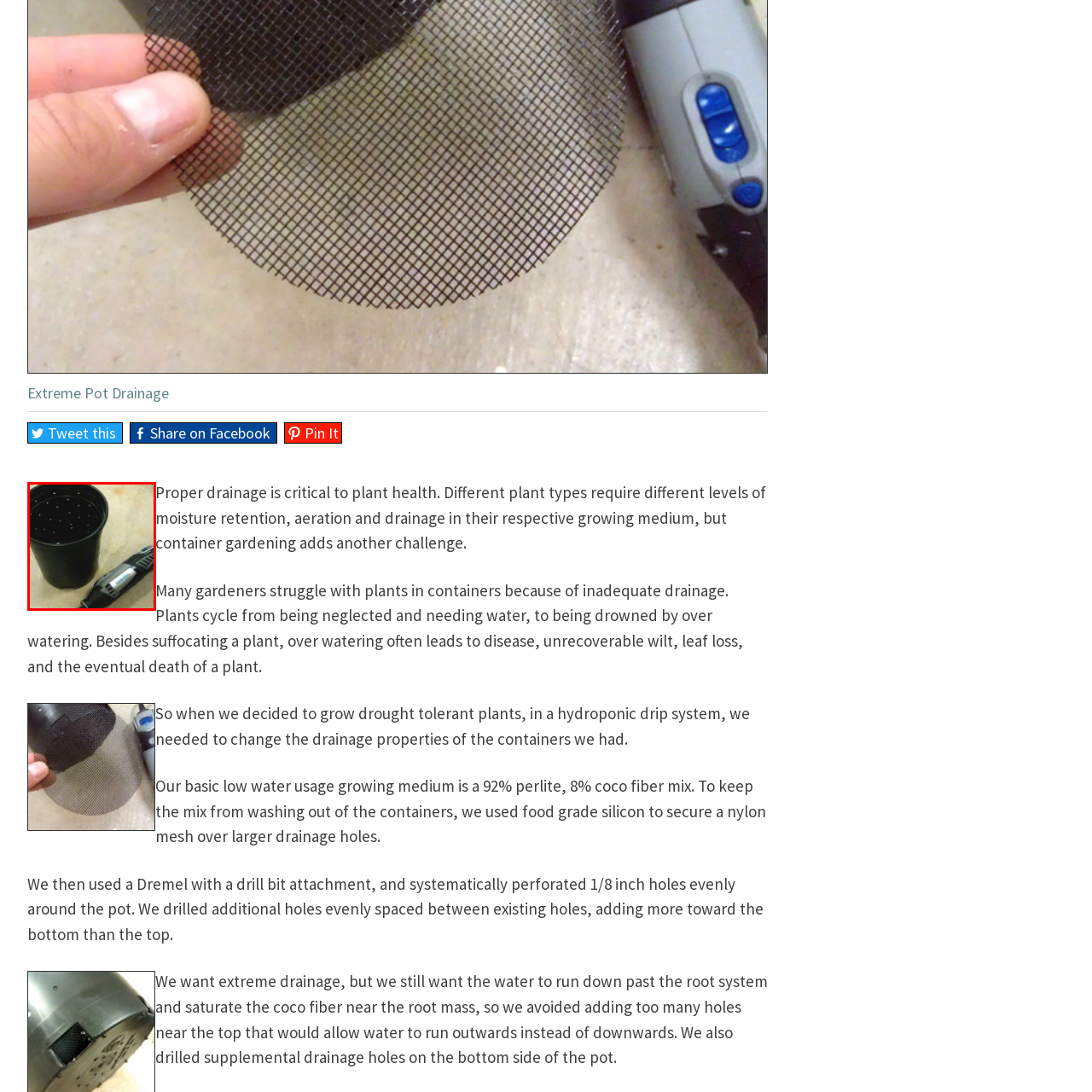Articulate a detailed description of the image inside the red frame.

The image features a black hydroponic drainage pot placed on a surface alongside a Dremel tool, which appears to be used for modifying the pot. The pot is designed with several evenly spaced holes, indicating its purpose for optimal drainage in a hydroponic system, essential for maintaining healthy plants. The Dremel, a versatile rotary tool, suggests that the user has drilled these holes to enhance water flow, reflecting careful preparation for container gardening. This setup highlights a thoughtful approach to growing plants in challenging moisture conditions, ensuring that excess water can escape while still allowing adequate moisture retention for the roots.